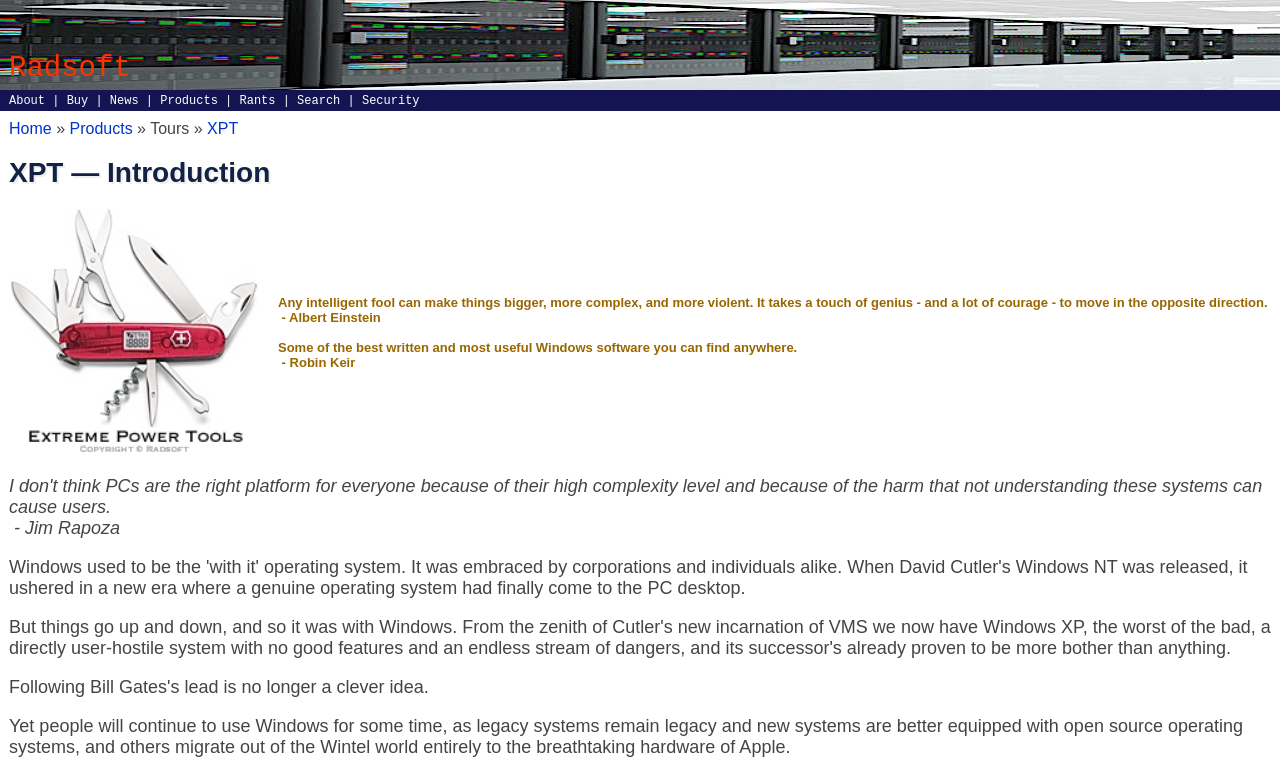Please specify the bounding box coordinates of the clickable section necessary to execute the following command: "Click on Home".

[0.007, 0.155, 0.04, 0.177]